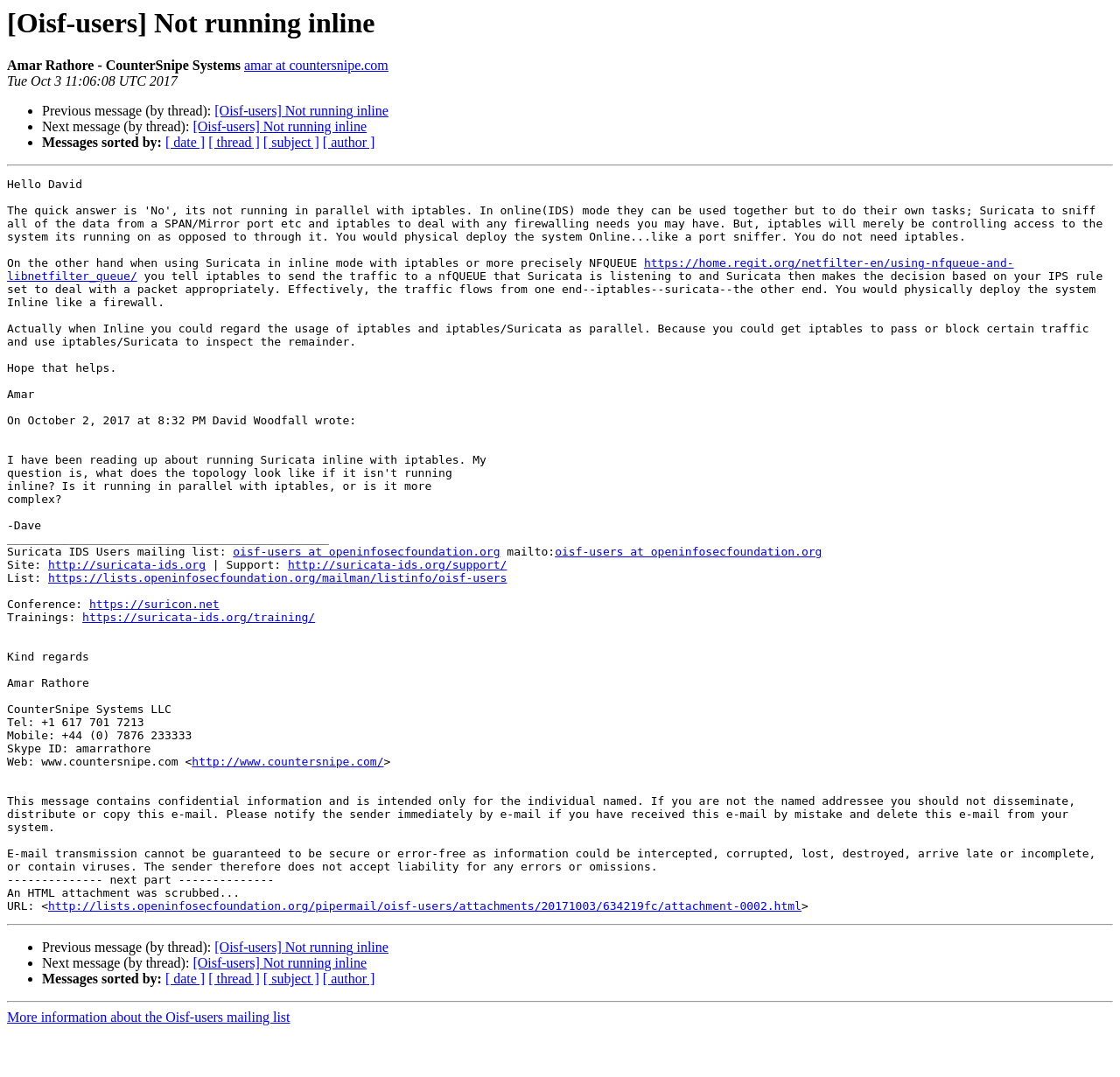What is the company of the sender?
Look at the webpage screenshot and answer the question with a detailed explanation.

The company of the sender is CounterSnipe Systems LLC, which can be inferred from the signature at the end of the email, where it says 'CounterSnipe Systems LLC'.